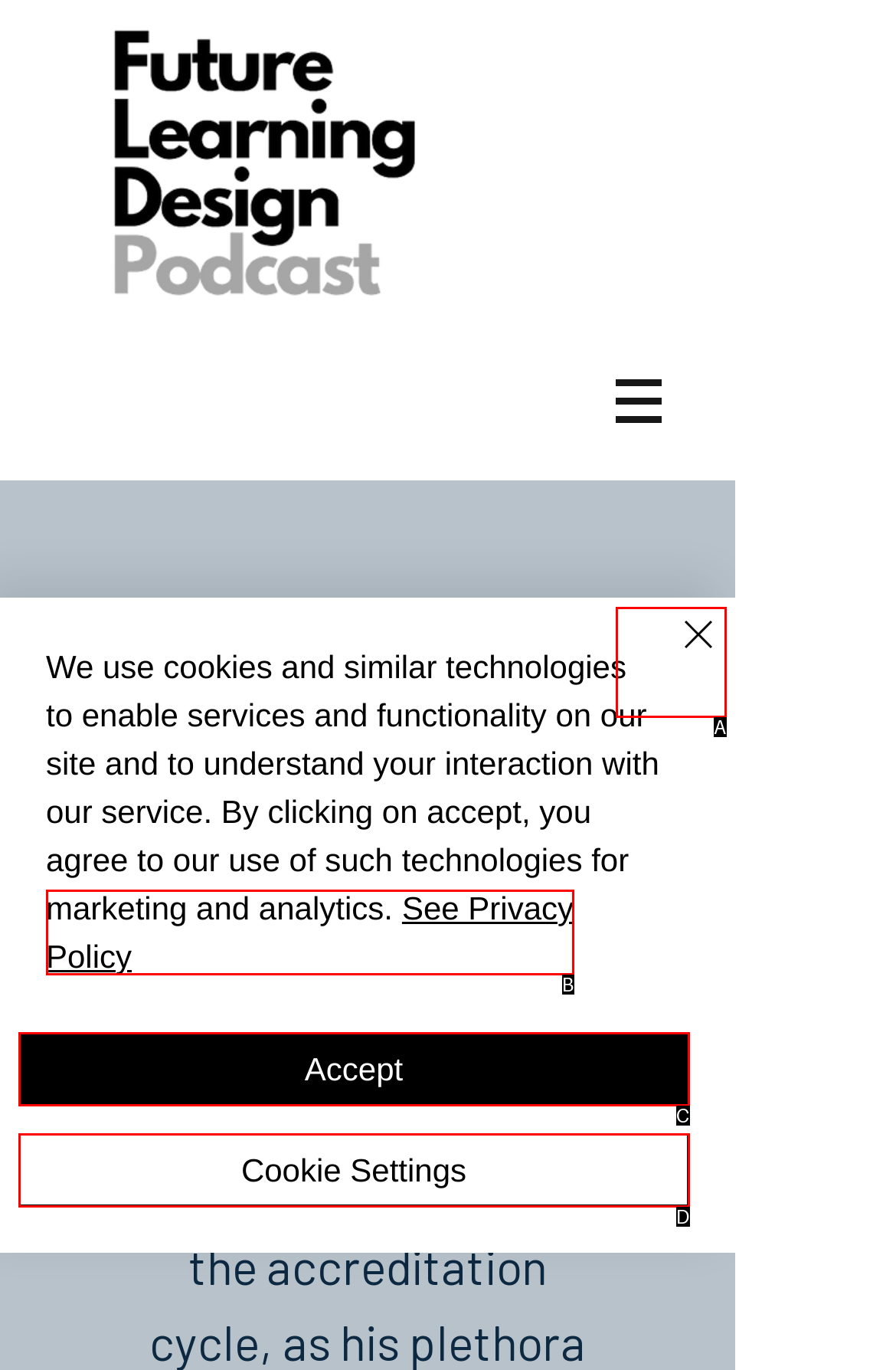Determine which option matches the description: See Privacy Policy. Answer using the letter of the option.

B